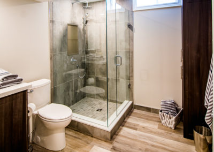Give a thorough caption for the picture.

The image showcases a beautifully designed modern bathroom featuring a sleek glass shower enclosure that provides an open and airy feel. The shower area is elegantly tiled with neutral-toned, textured tiles, adding a touch of sophistication. Adjacent to the shower, there is a contemporary white toilet, seamlessly integrated into the design. The flooring consists of stylish wood-like tiles, enhancing the warmth of the space. Soft towels are neatly arranged on a shelf, and a decorative laundry basket in the corner complements the overall aesthetic. Natural light streams in through a window, brightening the room and creating a welcoming atmosphere. This bathroom exemplifies a perfect blend of functionality and modern design, ideal for family living.